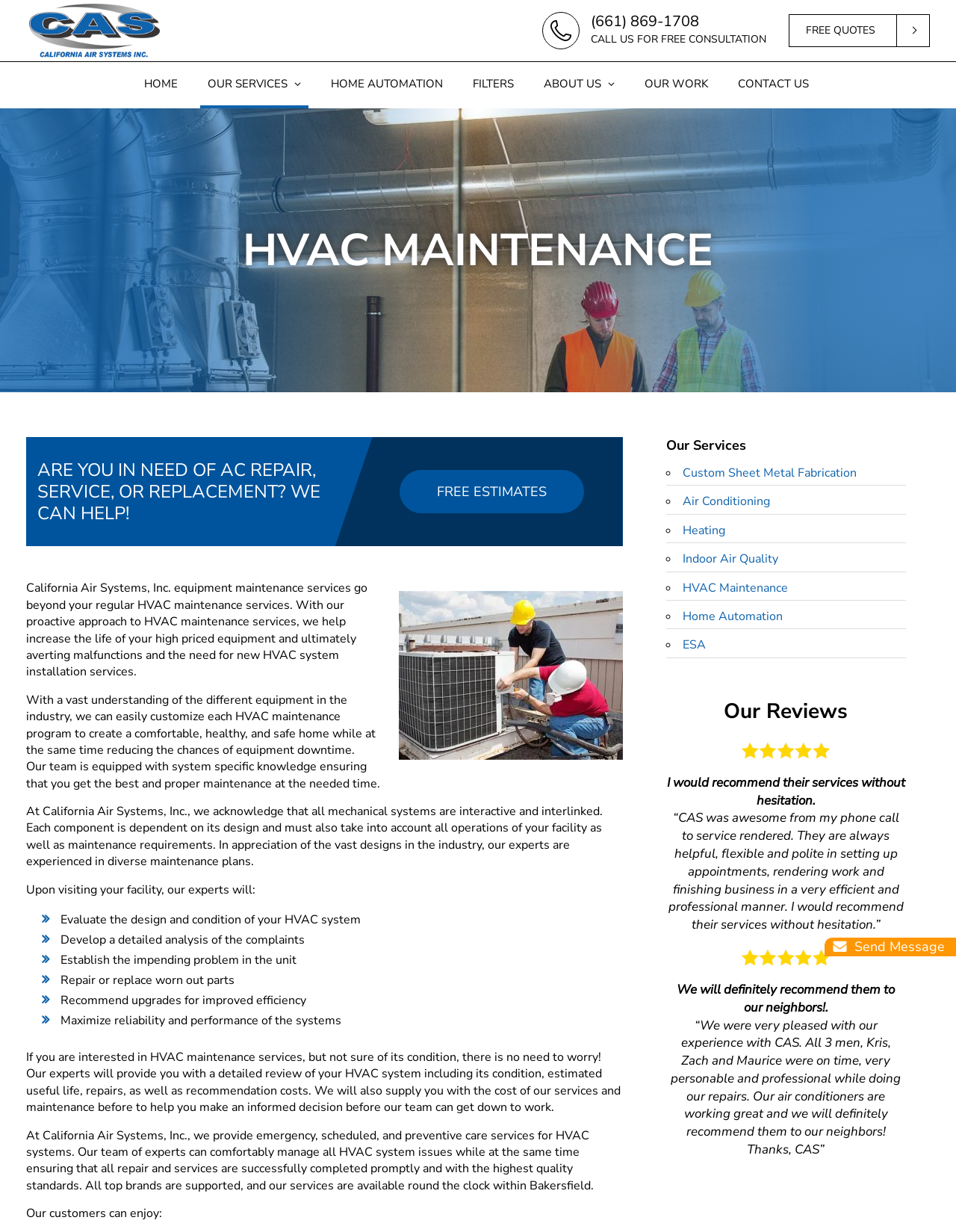What rating do customers give to the company's services?
Please use the visual content to give a single word or phrase answer.

5 stars